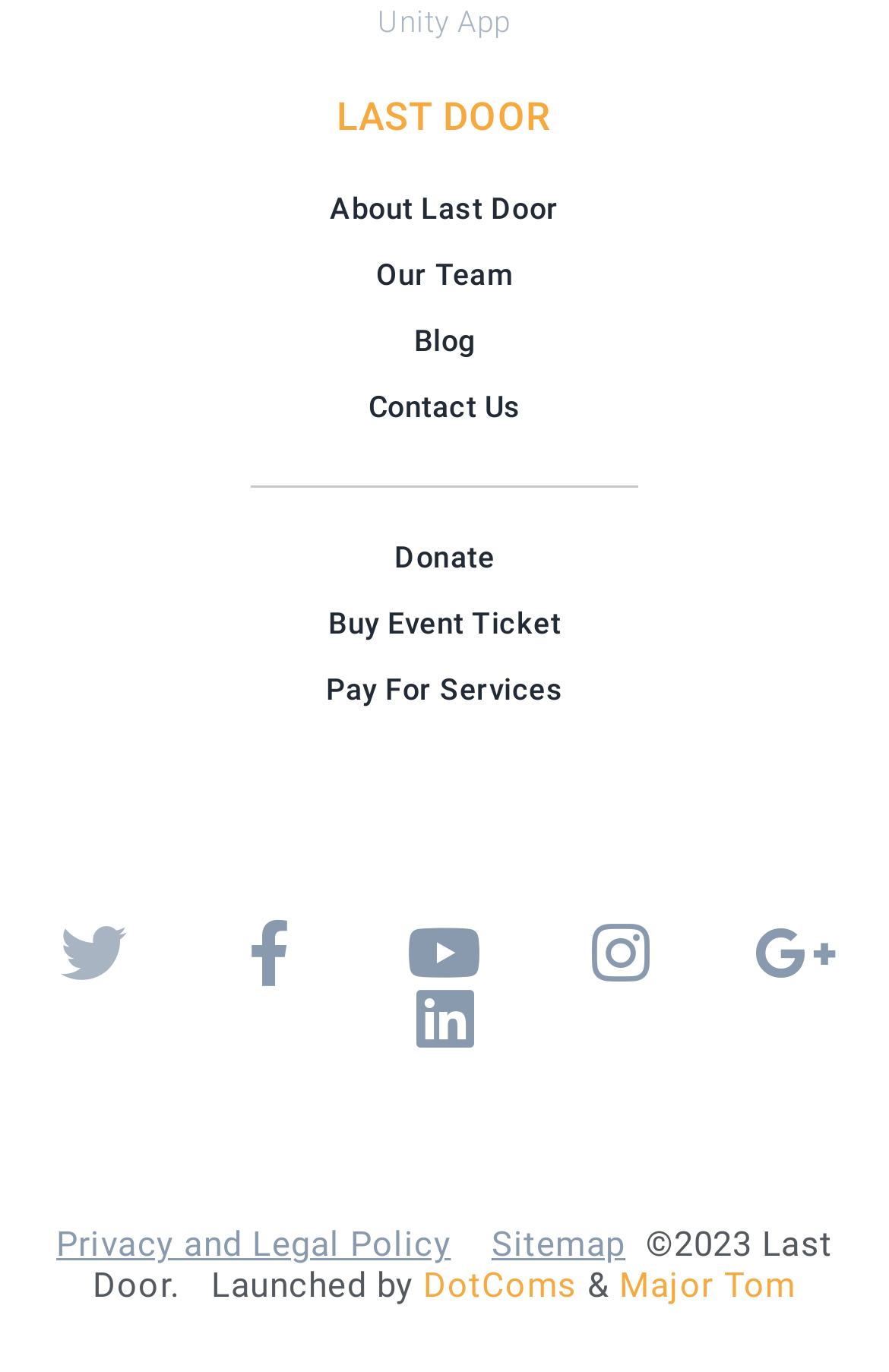Using the provided description Privacy and Legal Policy, find the bounding box coordinates for the UI element. Provide the coordinates in (top-left x, top-left y, bottom-right x, bottom-right y) format, ensuring all values are between 0 and 1.

[0.063, 0.893, 0.507, 0.923]